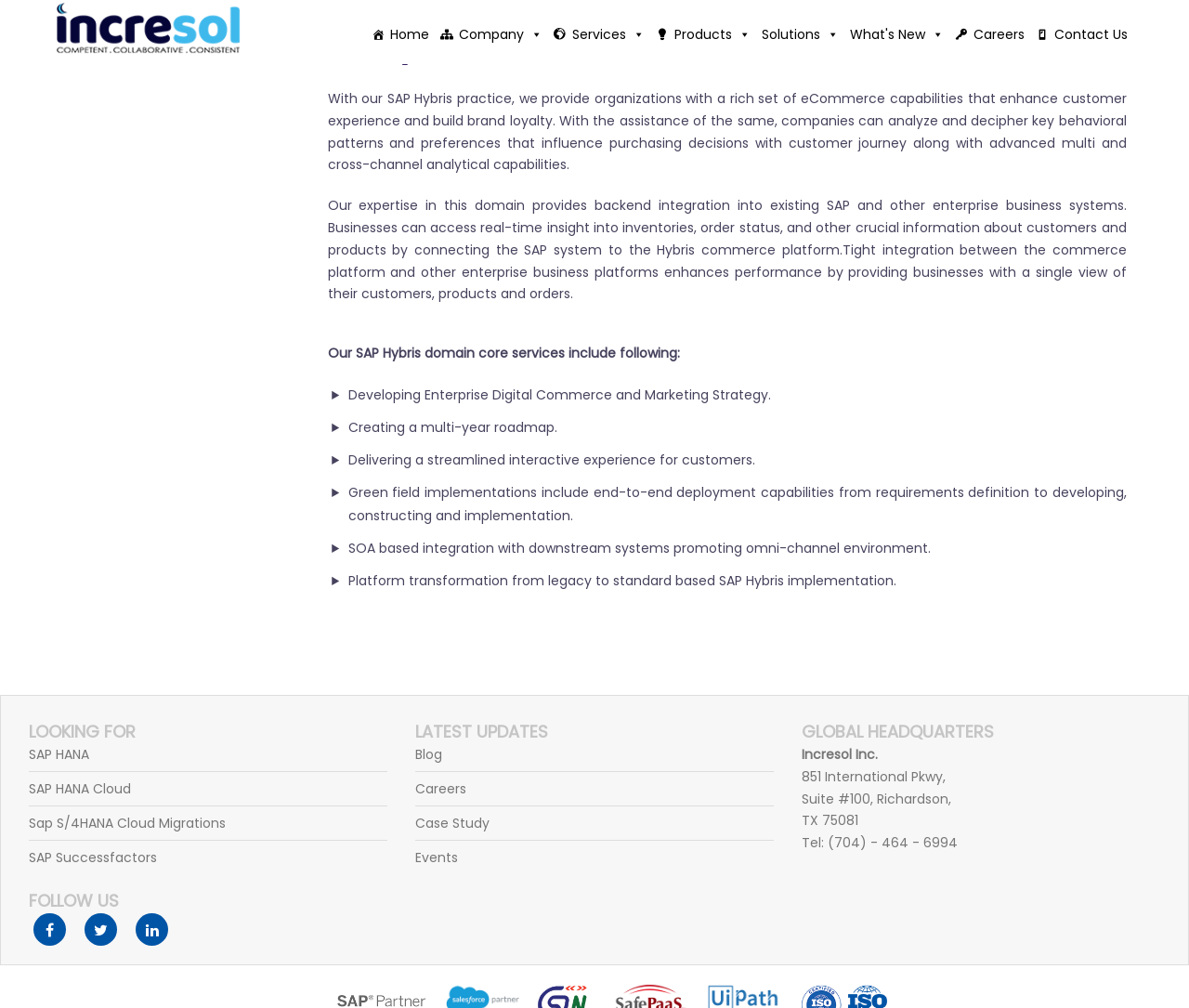Please find the bounding box coordinates for the clickable element needed to perform this instruction: "Go to Careers".

[0.798, 0.015, 0.866, 0.052]